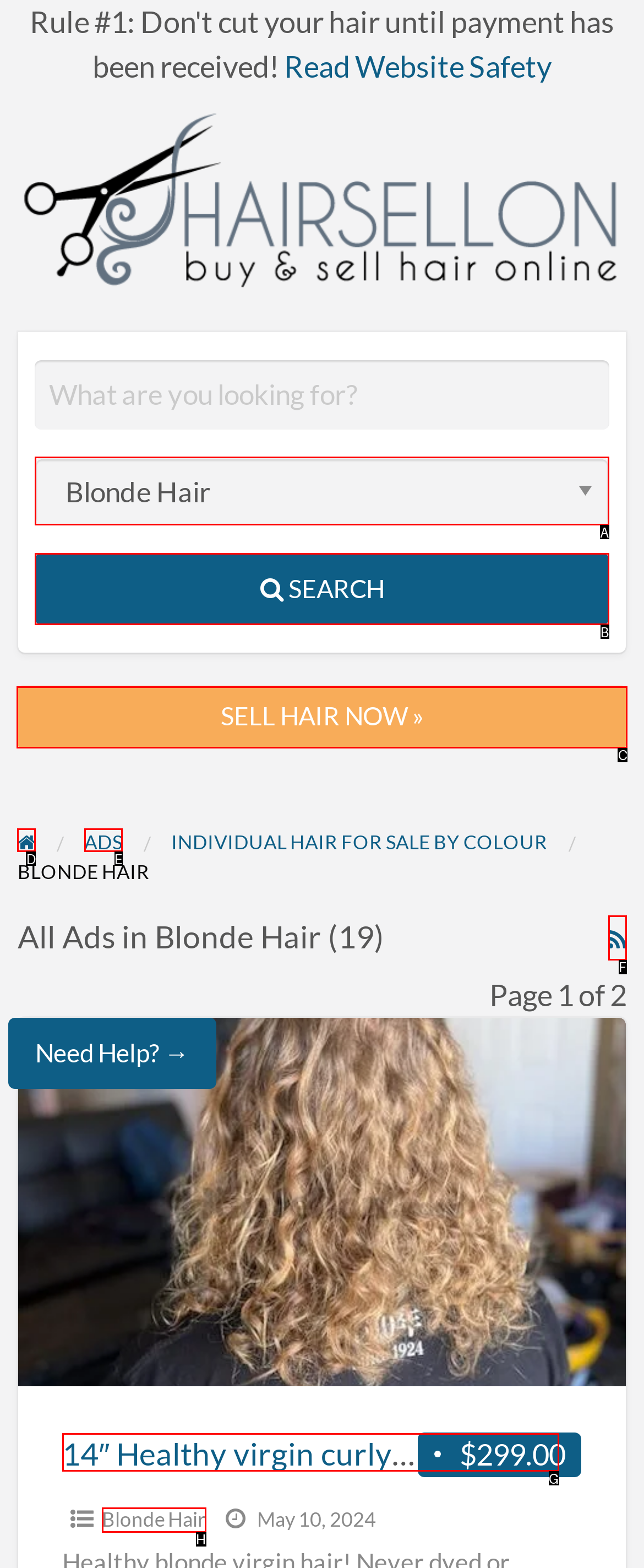Determine which UI element you should click to perform the task: Sell hair now
Provide the letter of the correct option from the given choices directly.

C